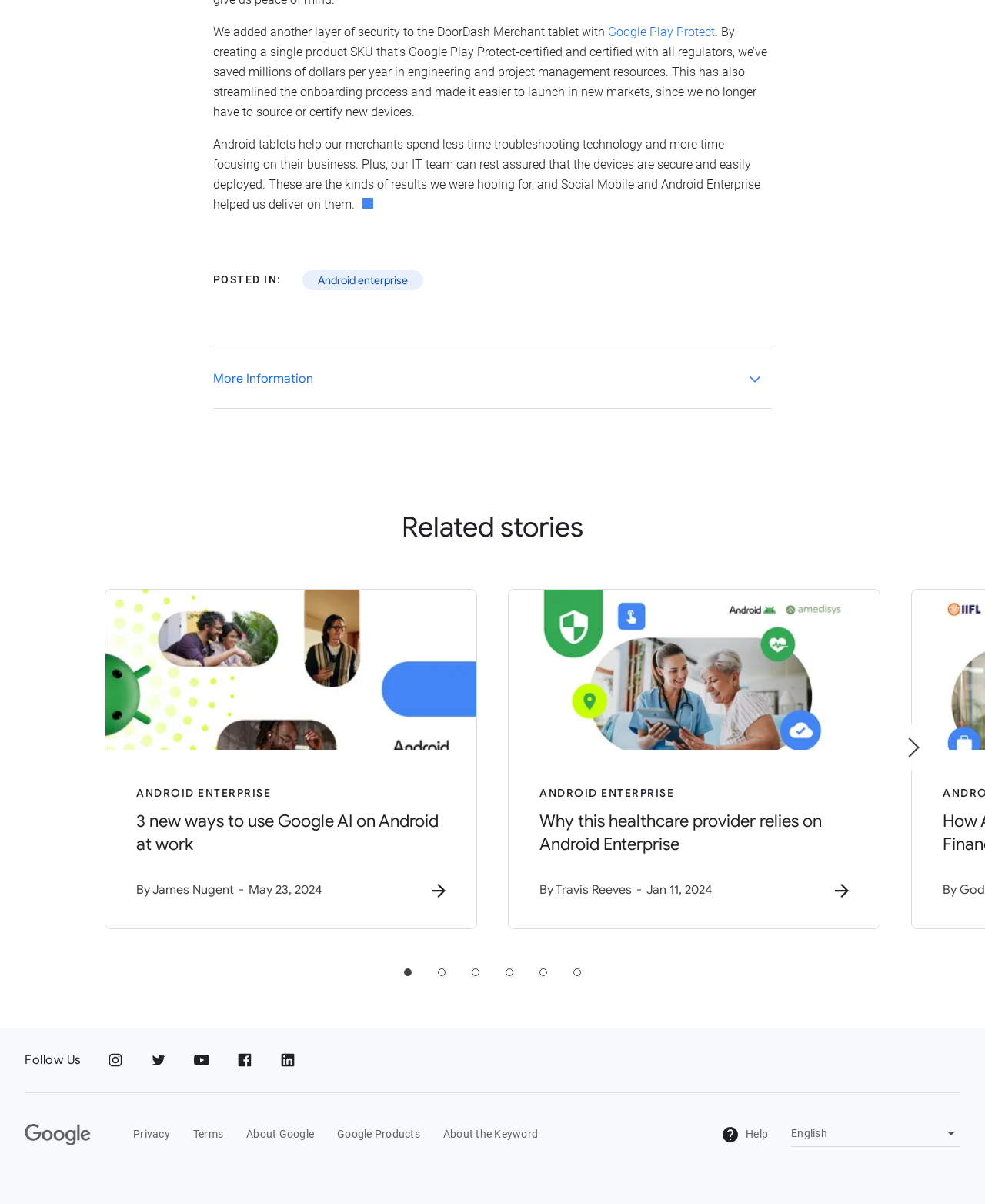Select the bounding box coordinates of the element I need to click to carry out the following instruction: "Click on the 'ANDROID ENTERPRISE 3 new ways to use Google AI on Android at work' link".

[0.107, 0.49, 0.484, 0.771]